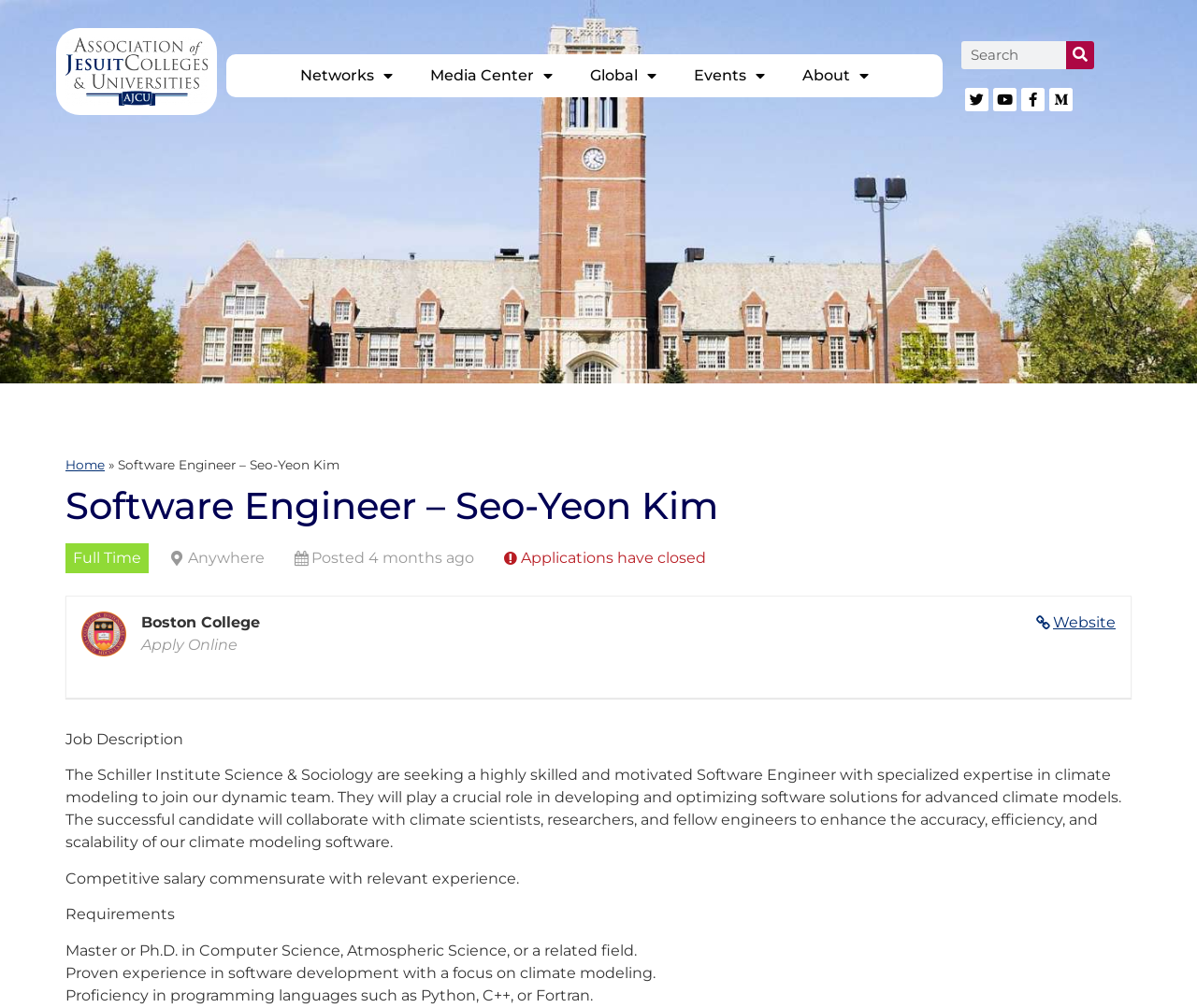Please identify the bounding box coordinates of the element that needs to be clicked to execute the following command: "Search for something". Provide the bounding box using four float numbers between 0 and 1, formatted as [left, top, right, bottom].

[0.803, 0.041, 0.914, 0.069]